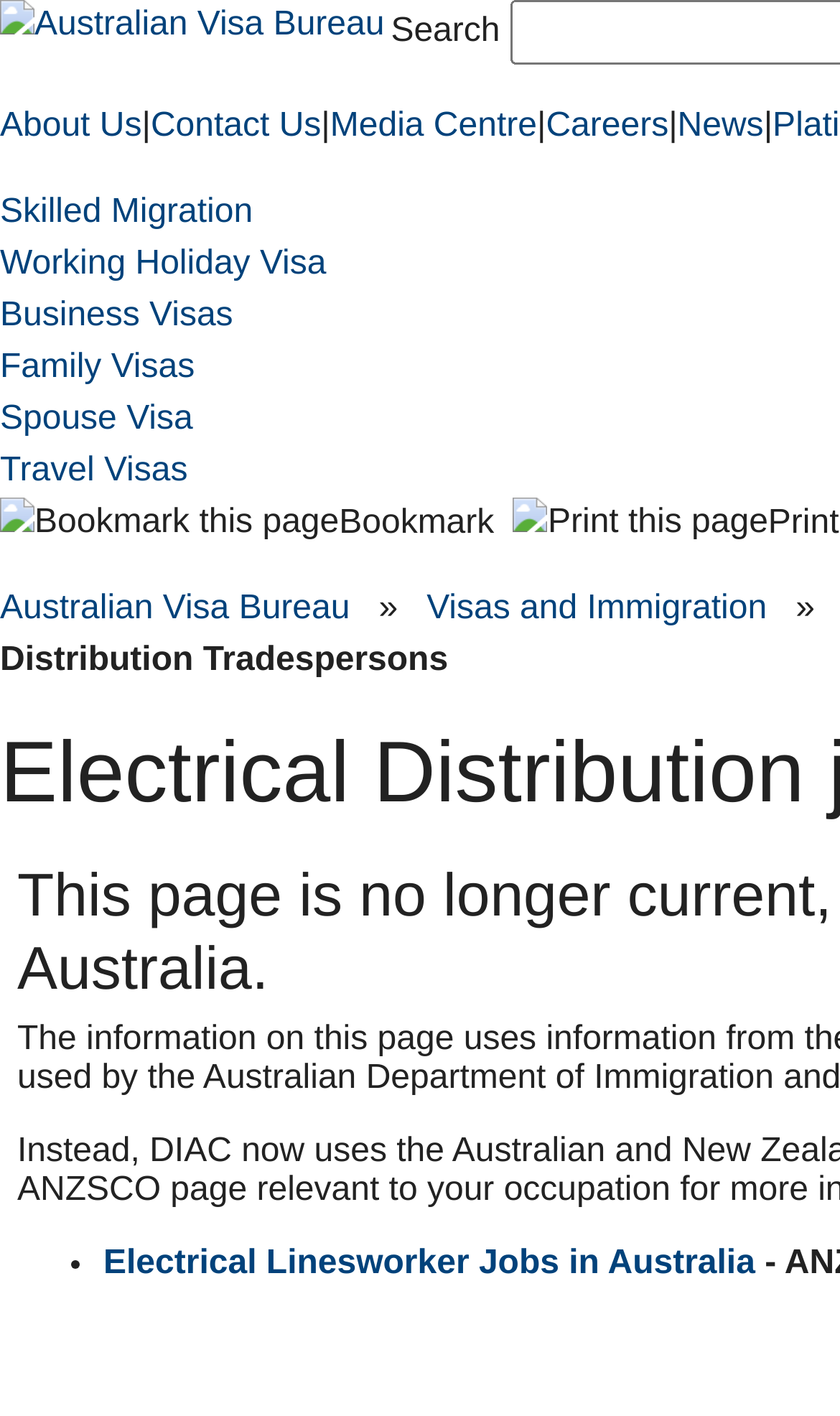What is the purpose of the link 'Contact Us'?
Using the image as a reference, deliver a detailed and thorough answer to the question.

The link 'Contact Us' is a common navigation element on websites, which suggests that it is intended for users to contact the organization, likely for inquiries or support.